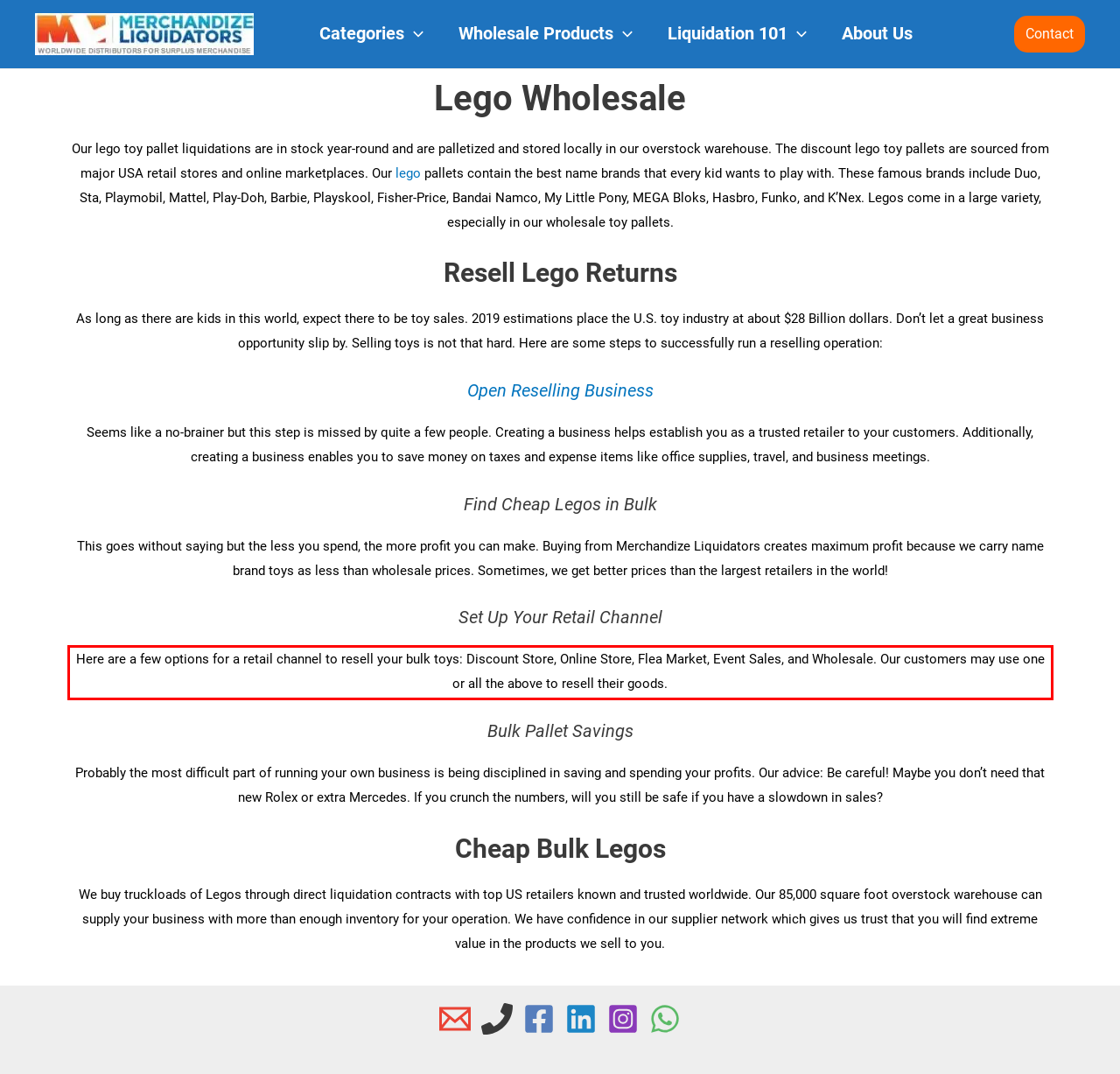You have a screenshot of a webpage with a red bounding box. Identify and extract the text content located inside the red bounding box.

Here are a few options for a retail channel to resell your bulk toys: Discount Store, Online Store, Flea Market, Event Sales, and Wholesale. Our customers may use one or all the above to resell their goods.